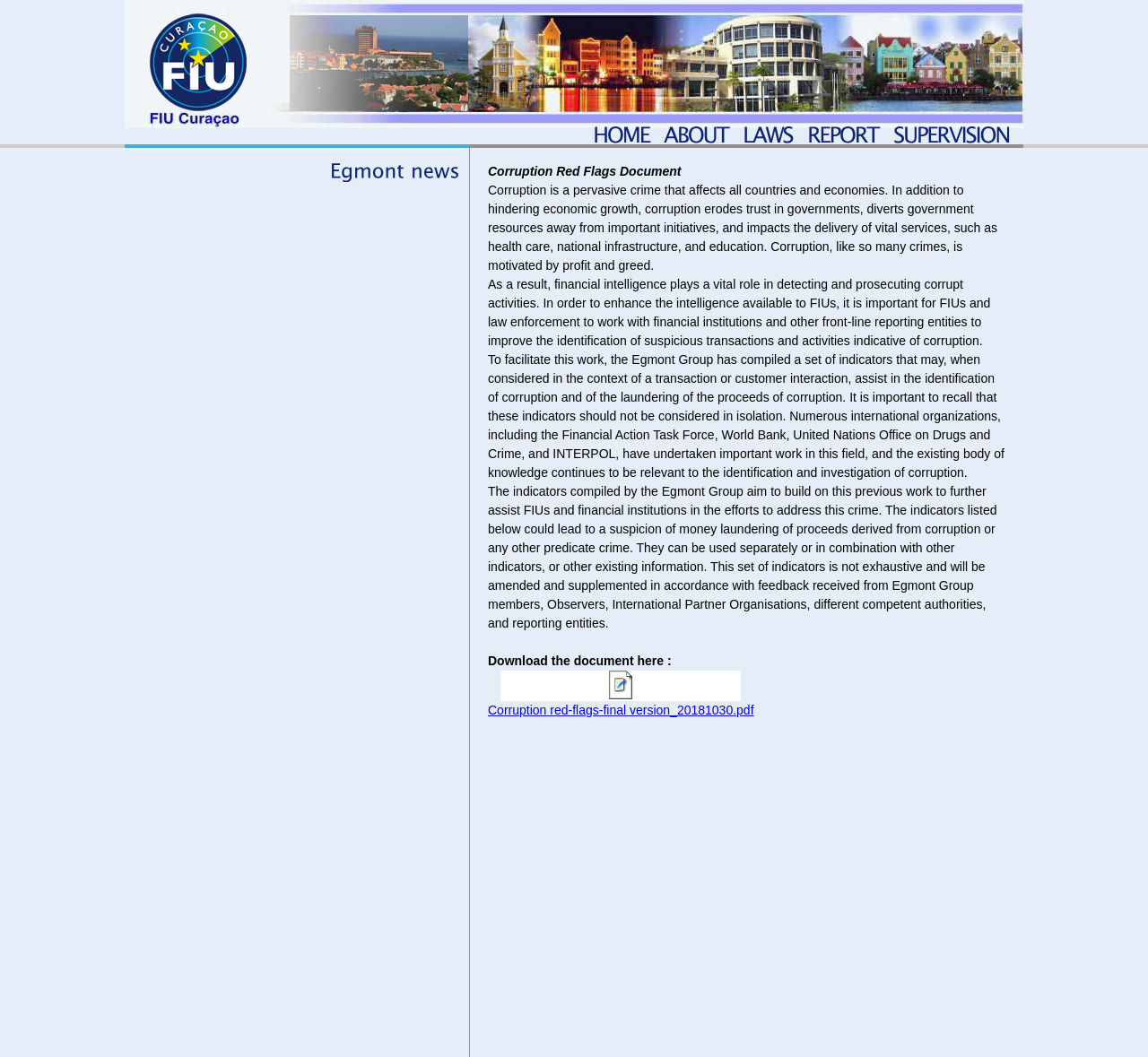Using the details in the image, give a detailed response to the question below:
What is the theme of the text on this webpage?

The text on this webpage discusses corruption, financial intelligence, and the laundering of the proceeds of corruption, which indicates that the theme of the text is financial crime.